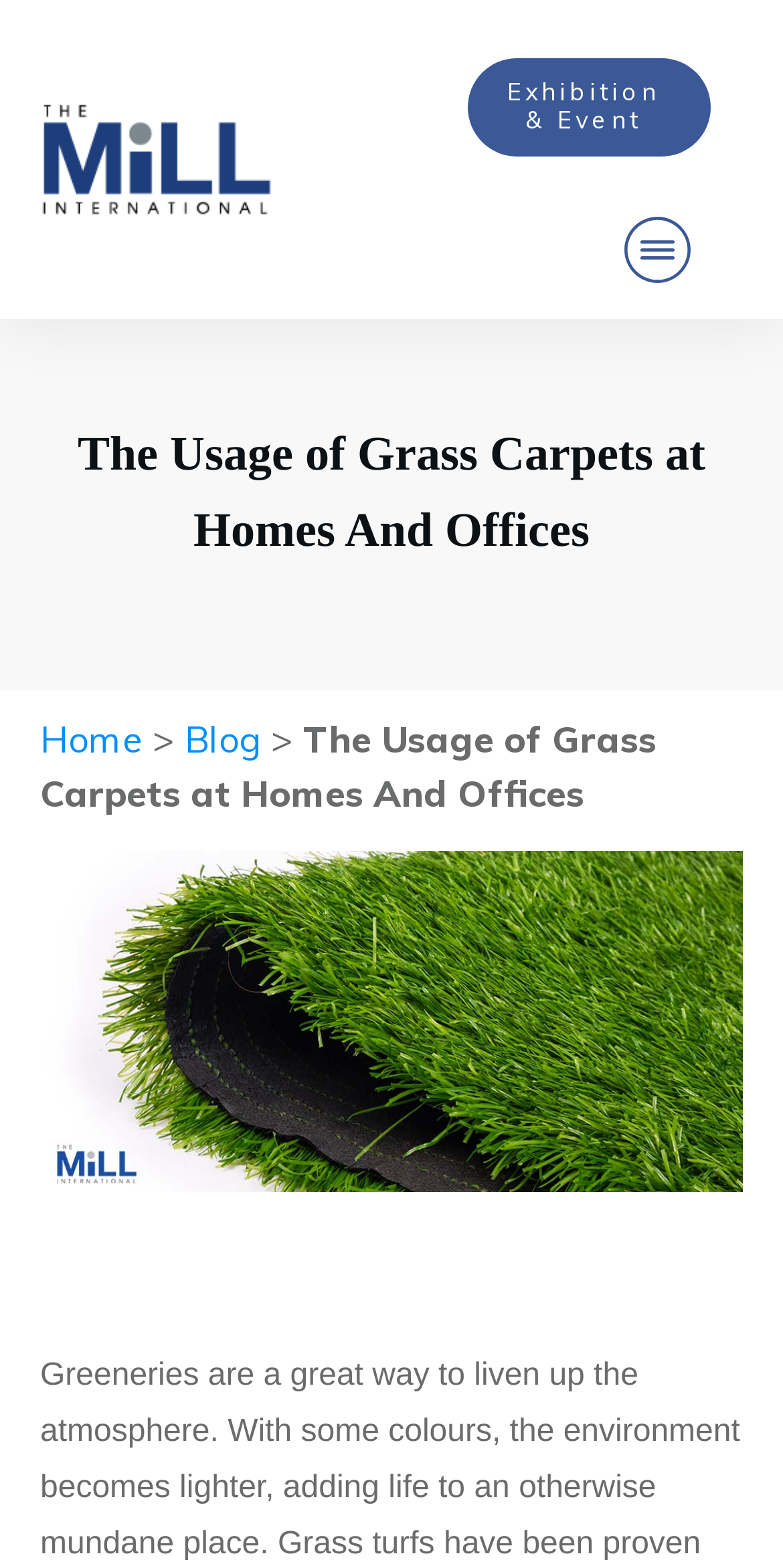Provide the bounding box coordinates of the area you need to click to execute the following instruction: "Click on Services link".

[0.33, 0.175, 0.489, 0.21]